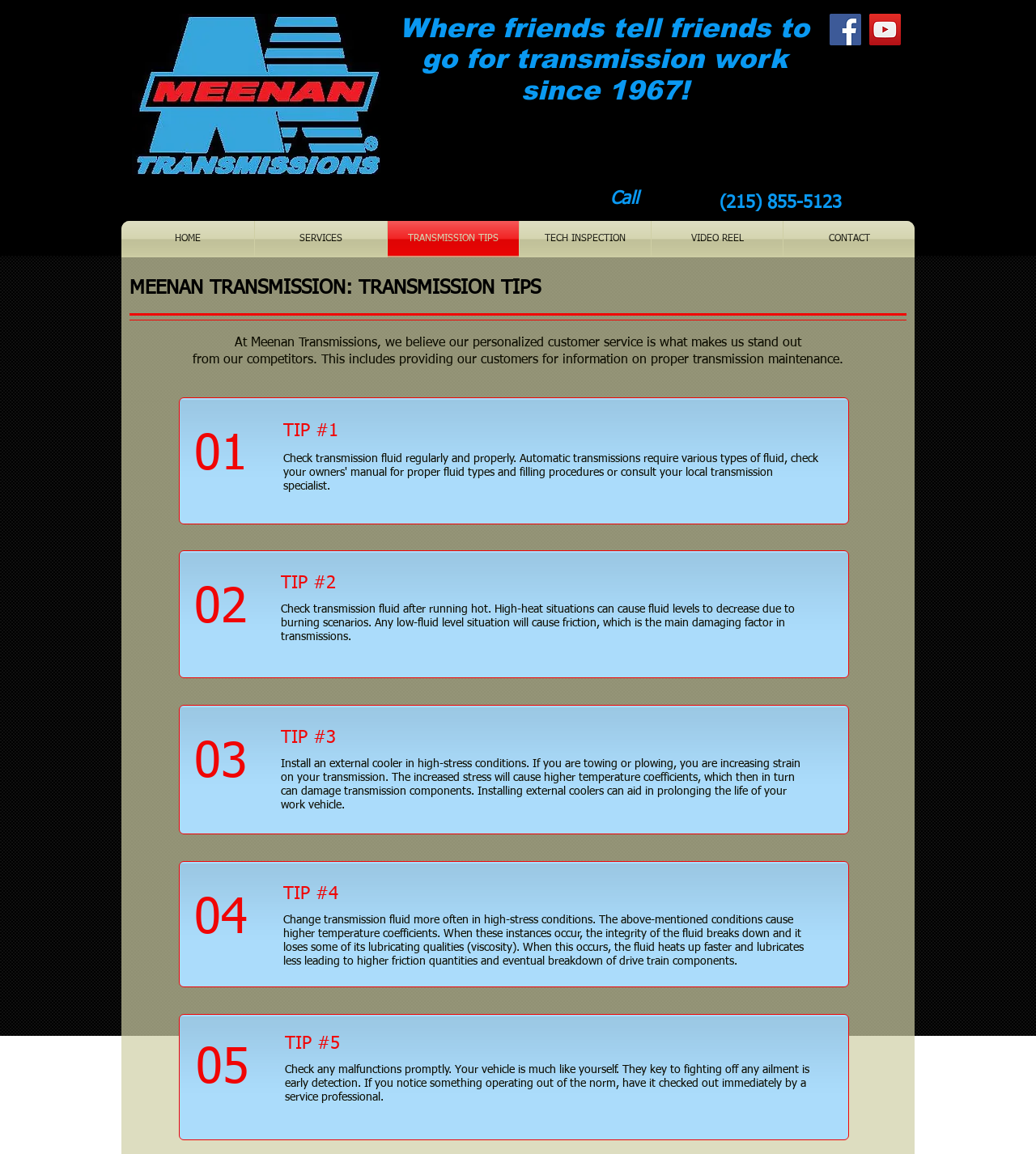Specify the bounding box coordinates of the area to click in order to execute this command: 'Go to the HOME page'. The coordinates should consist of four float numbers ranging from 0 to 1, and should be formatted as [left, top, right, bottom].

[0.117, 0.191, 0.245, 0.223]